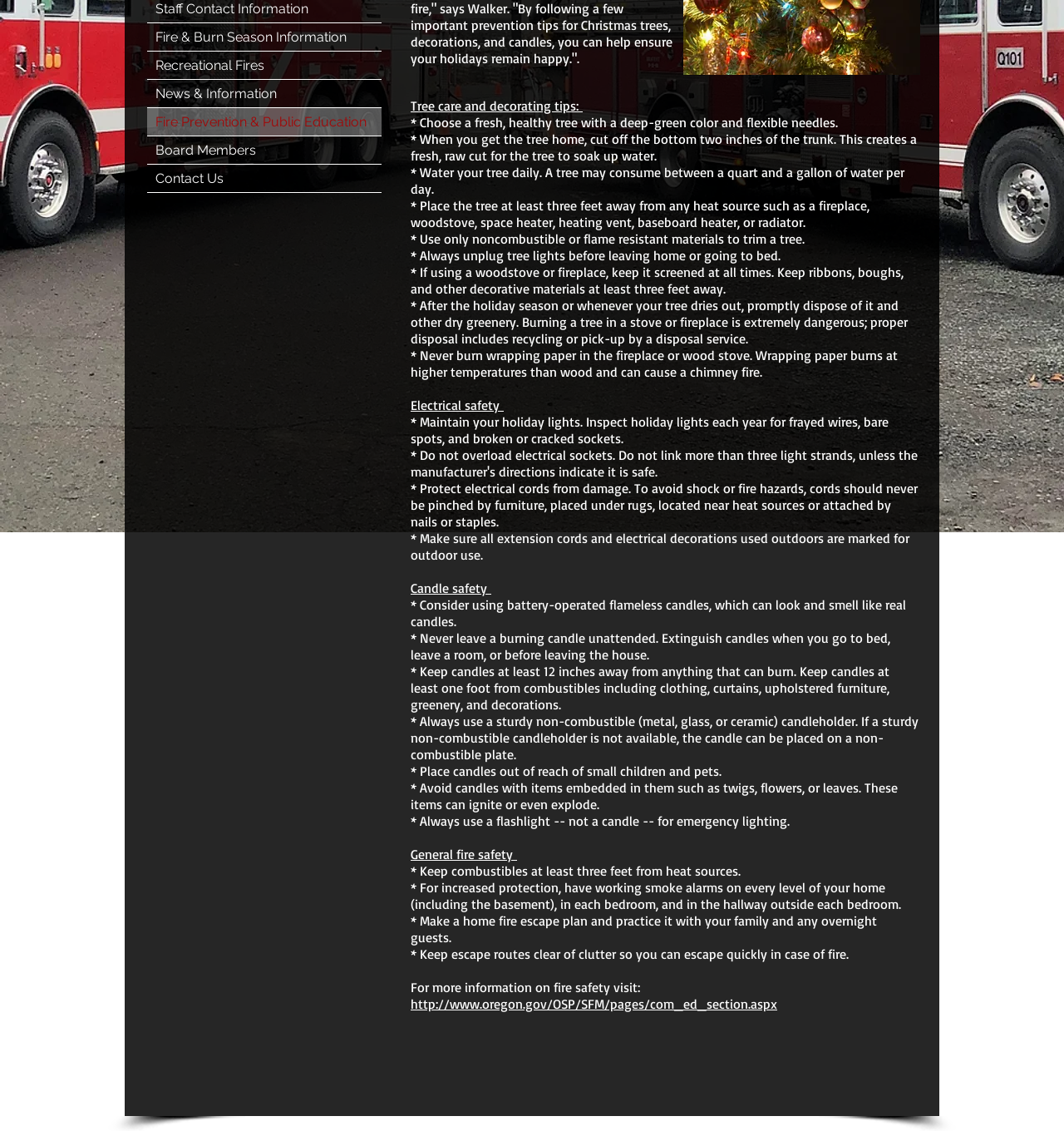Ascertain the bounding box coordinates for the UI element detailed here: "DONATE". The coordinates should be provided as [left, top, right, bottom] with each value being a float between 0 and 1.

None